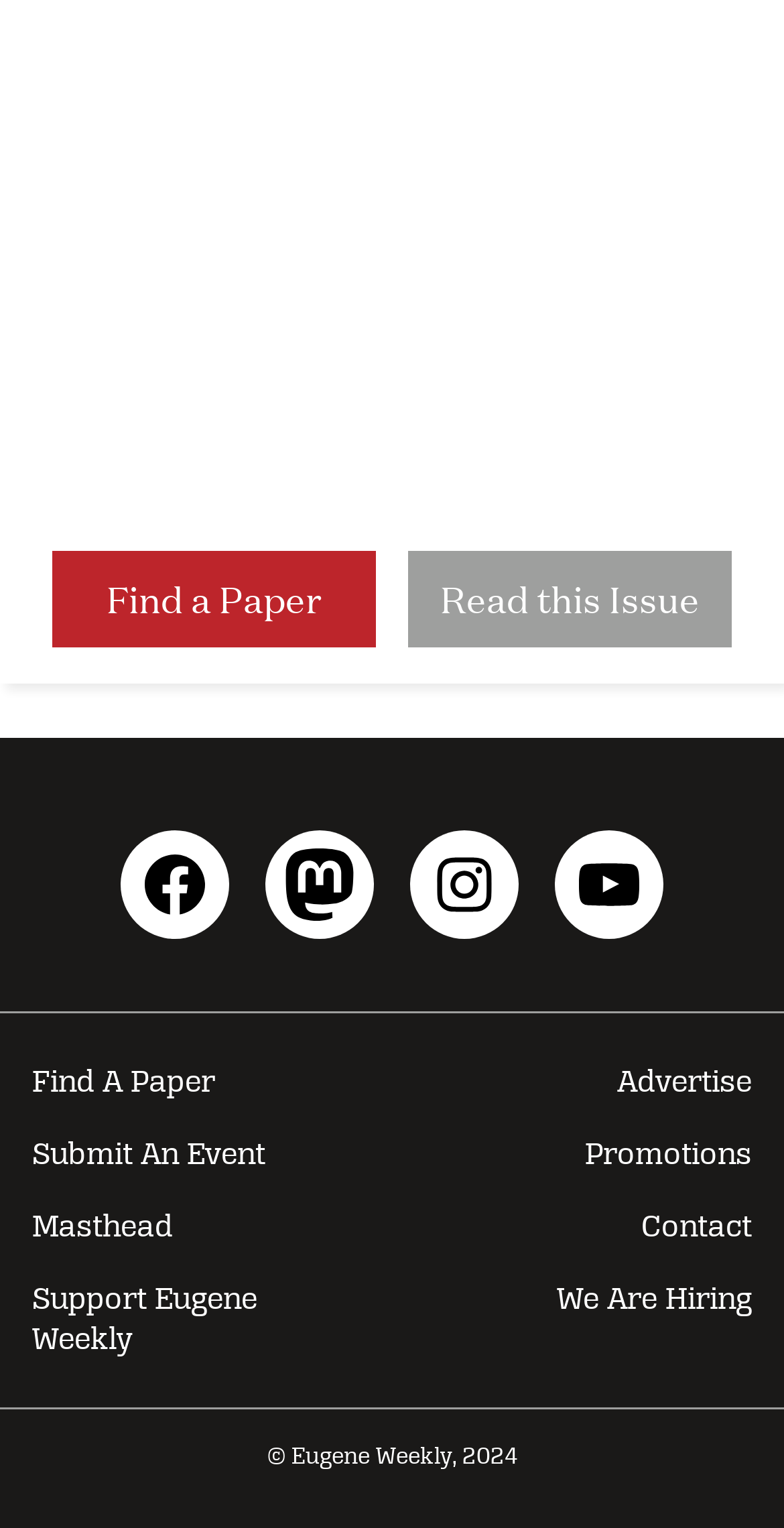How many social media links are available?
Please answer the question with a single word or phrase, referencing the image.

4